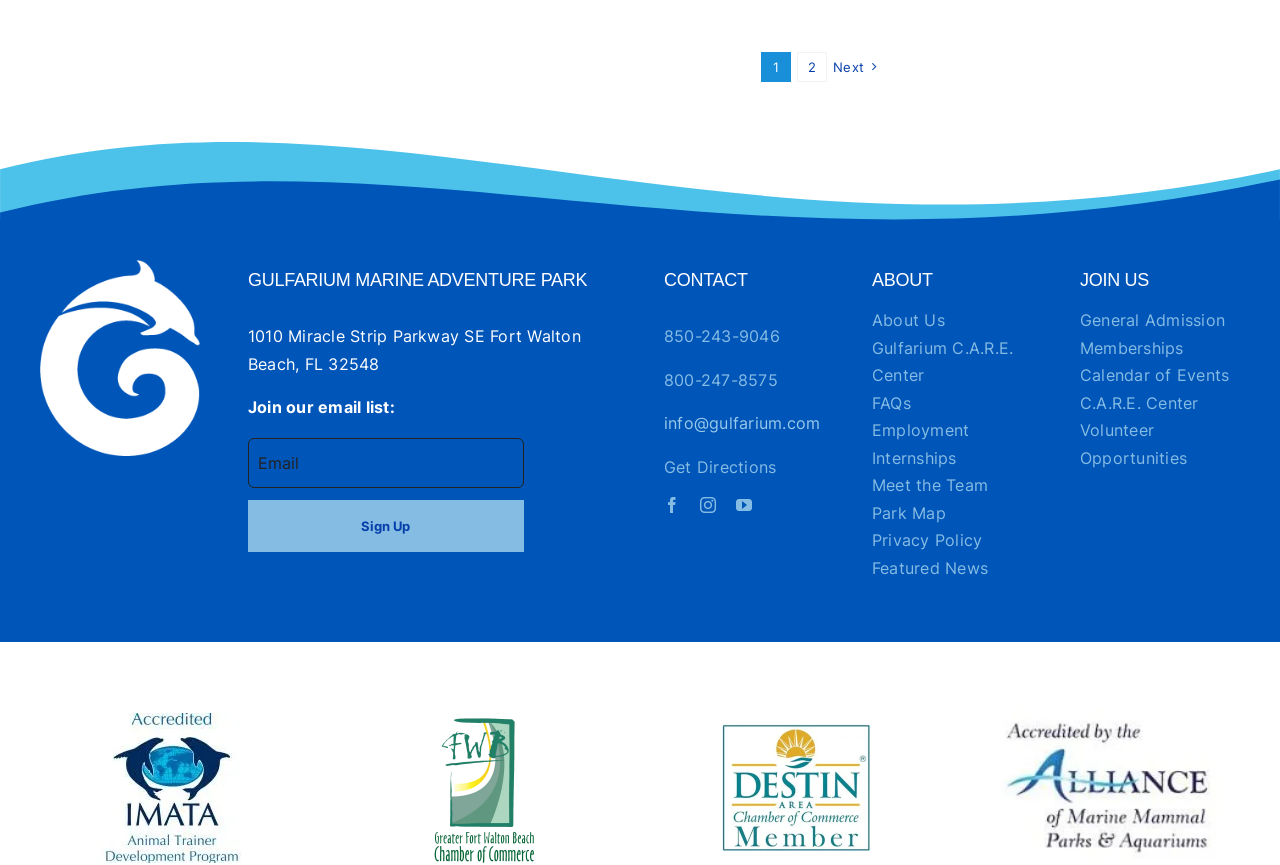What is the phone number to call for general inquiries?
Using the picture, provide a one-word or short phrase answer.

850-243-9046